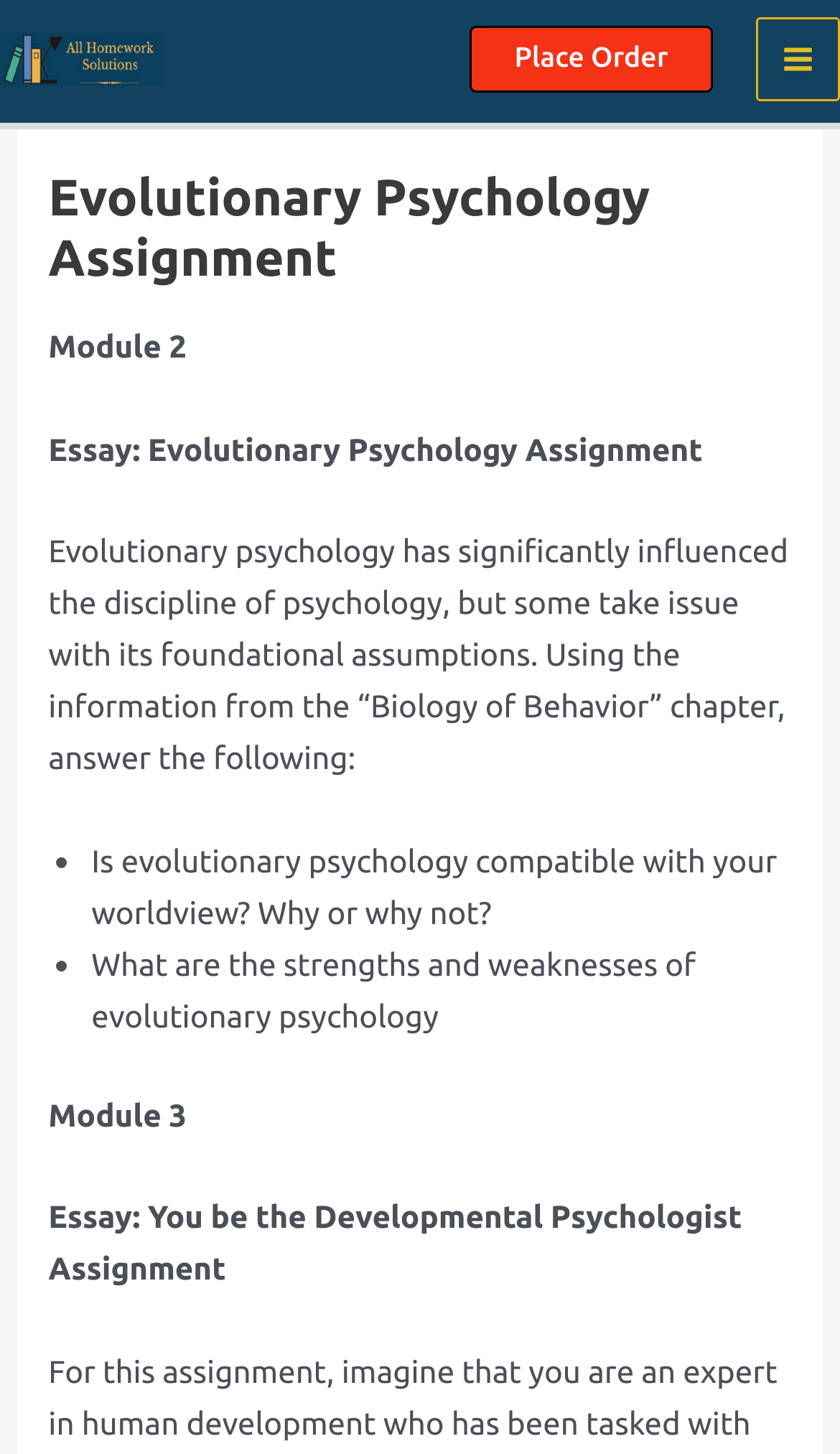Identify the primary heading of the webpage and provide its text.

Evolutionary Psychology Assignment